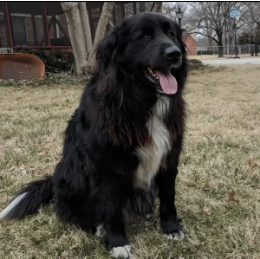Refer to the screenshot and answer the following question in detail:
What is the atmosphere of the setting in the image?

The caption describes the setting as a 'serene park-like setting' with trees and an out-of-focus structure, which creates a peaceful atmosphere. The dog's calm demeanor also contributes to the overall peaceful ambiance.